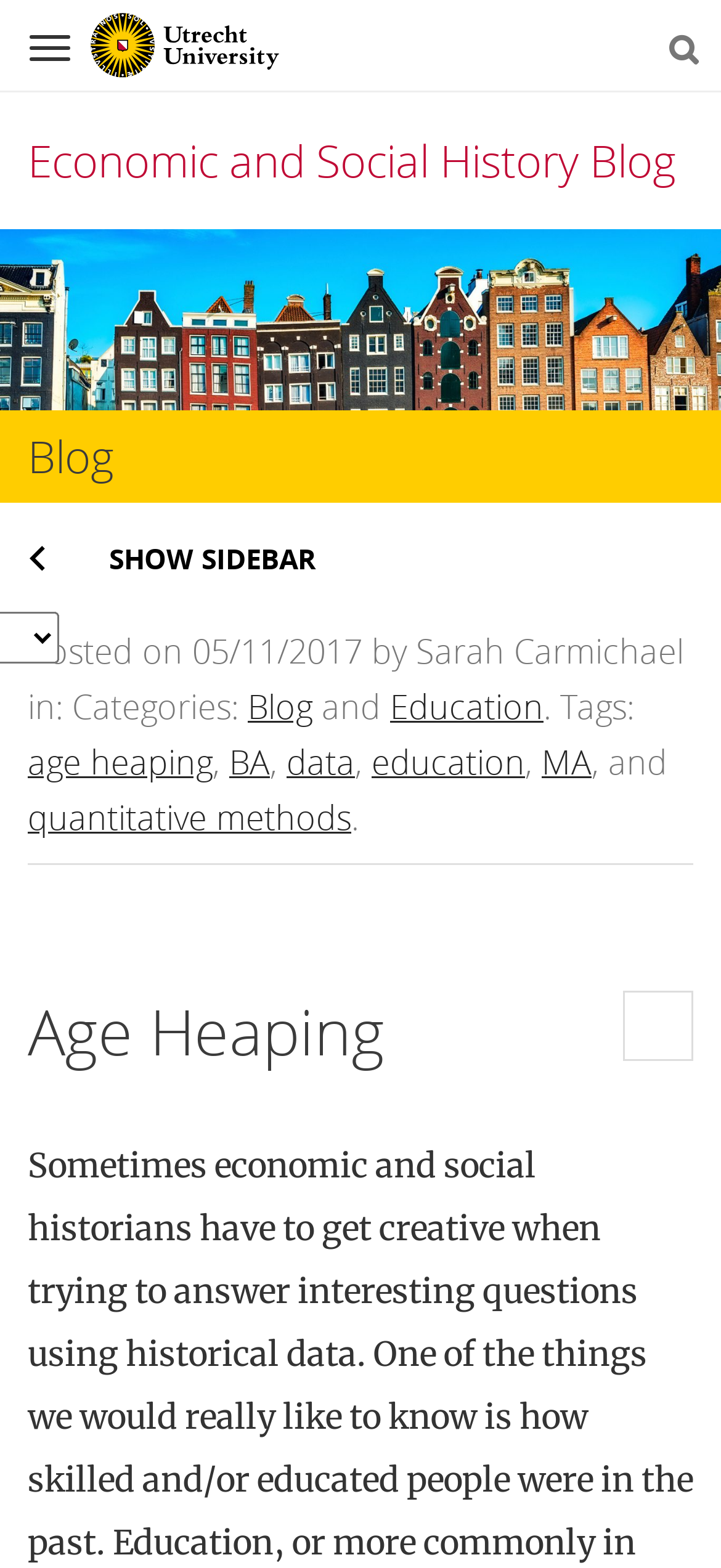Please identify the bounding box coordinates of the clickable region that I should interact with to perform the following instruction: "Read the post about age heaping". The coordinates should be expressed as four float numbers between 0 and 1, i.e., [left, top, right, bottom].

[0.038, 0.631, 0.962, 0.683]